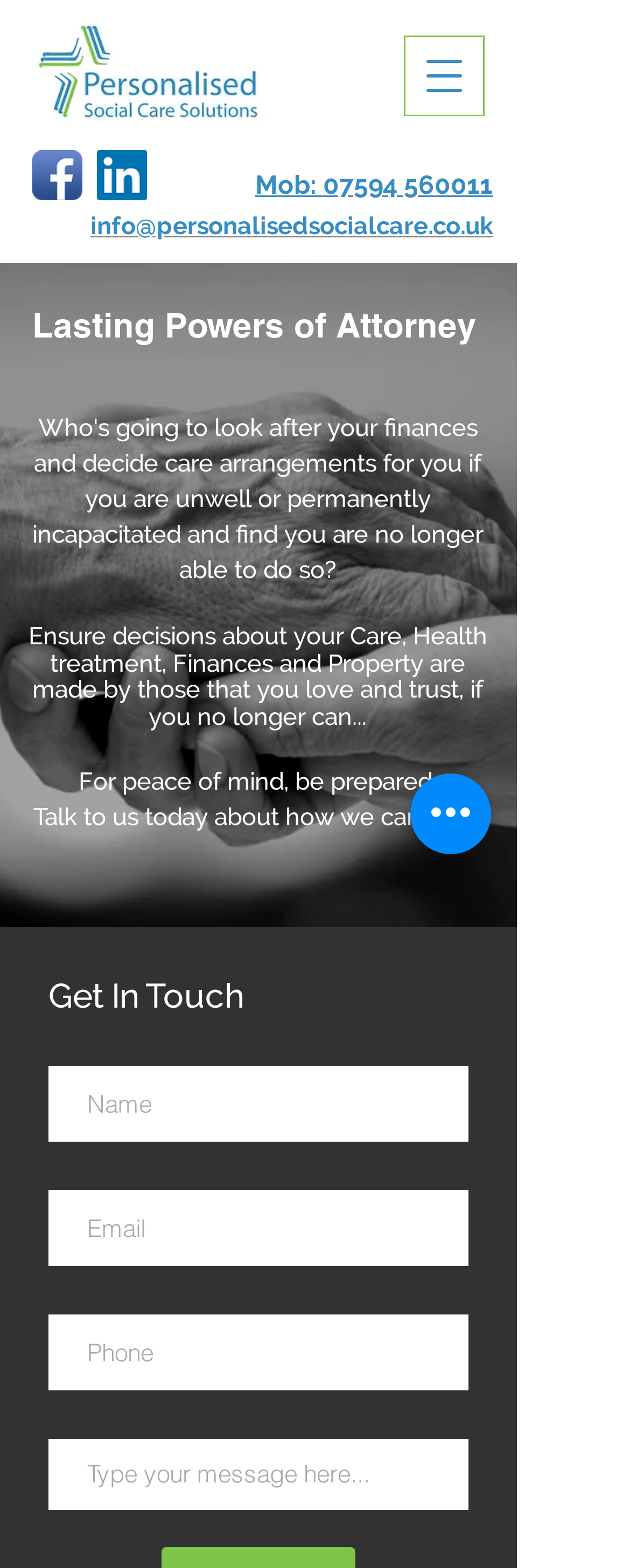Answer the question briefly using a single word or phrase: 
How many social media icons are there?

2